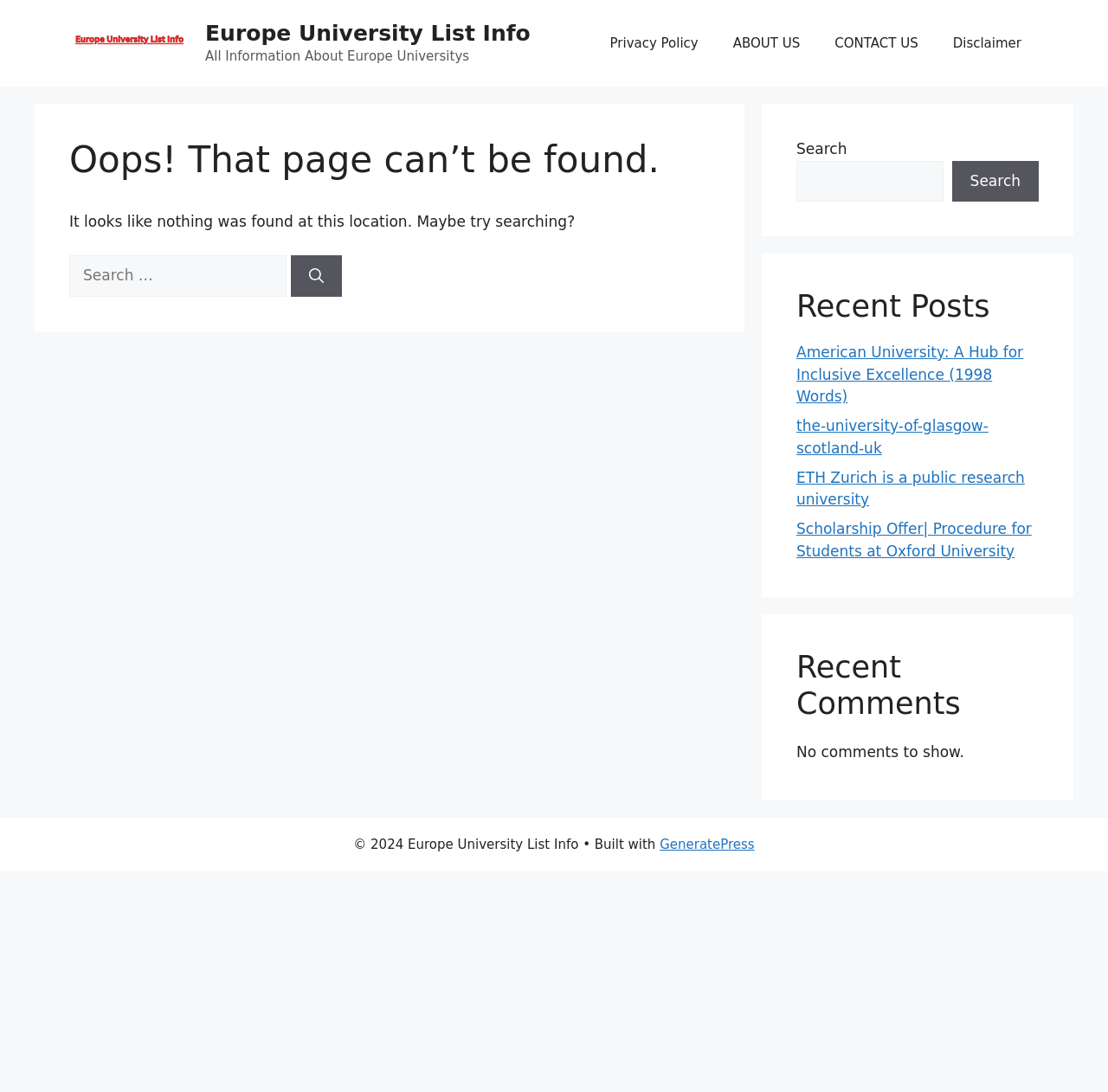Please find the bounding box coordinates in the format (top-left x, top-left y, bottom-right x, bottom-right y) for the given element description. Ensure the coordinates are floating point numbers between 0 and 1. Description: parent_node: Search name="s"

[0.719, 0.147, 0.851, 0.185]